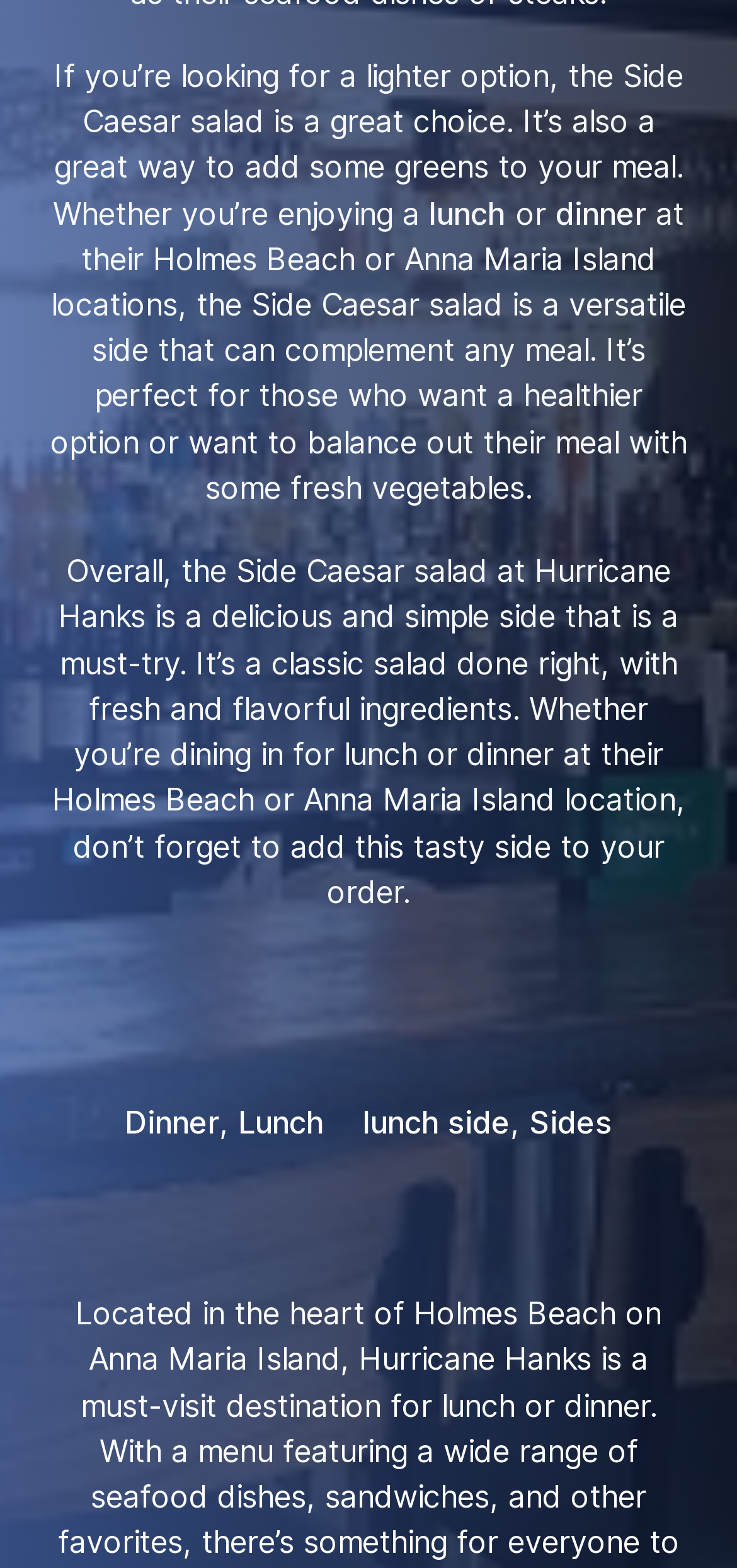Answer the following query with a single word or phrase:
What is the name of the restaurant?

Hurricane Hanks